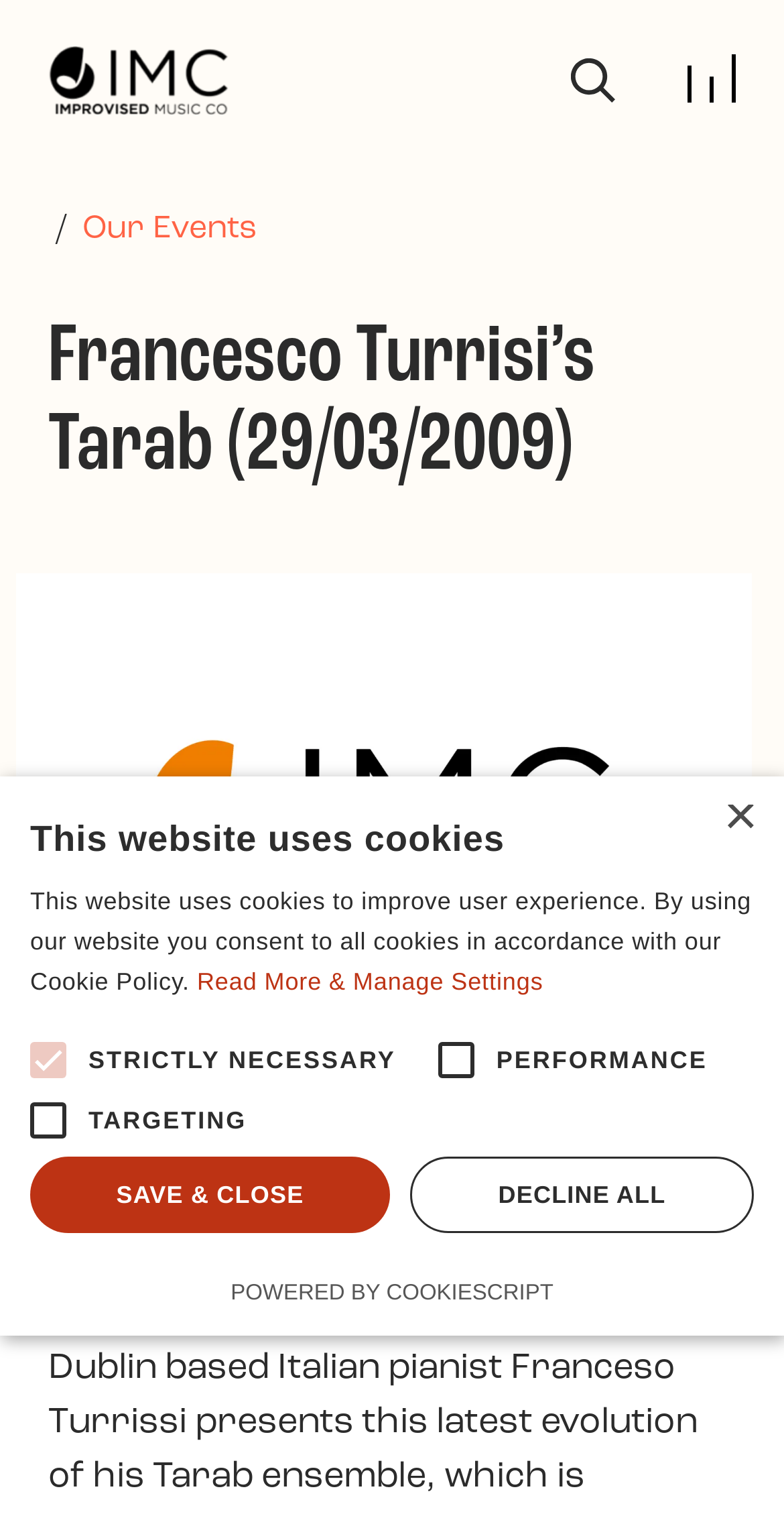Bounding box coordinates are specified in the format (top-left x, top-left y, bottom-right x, bottom-right y). All values are floating point numbers bounded between 0 and 1. Please provide the bounding box coordinate of the region this sentence describes: CONTACT US

None